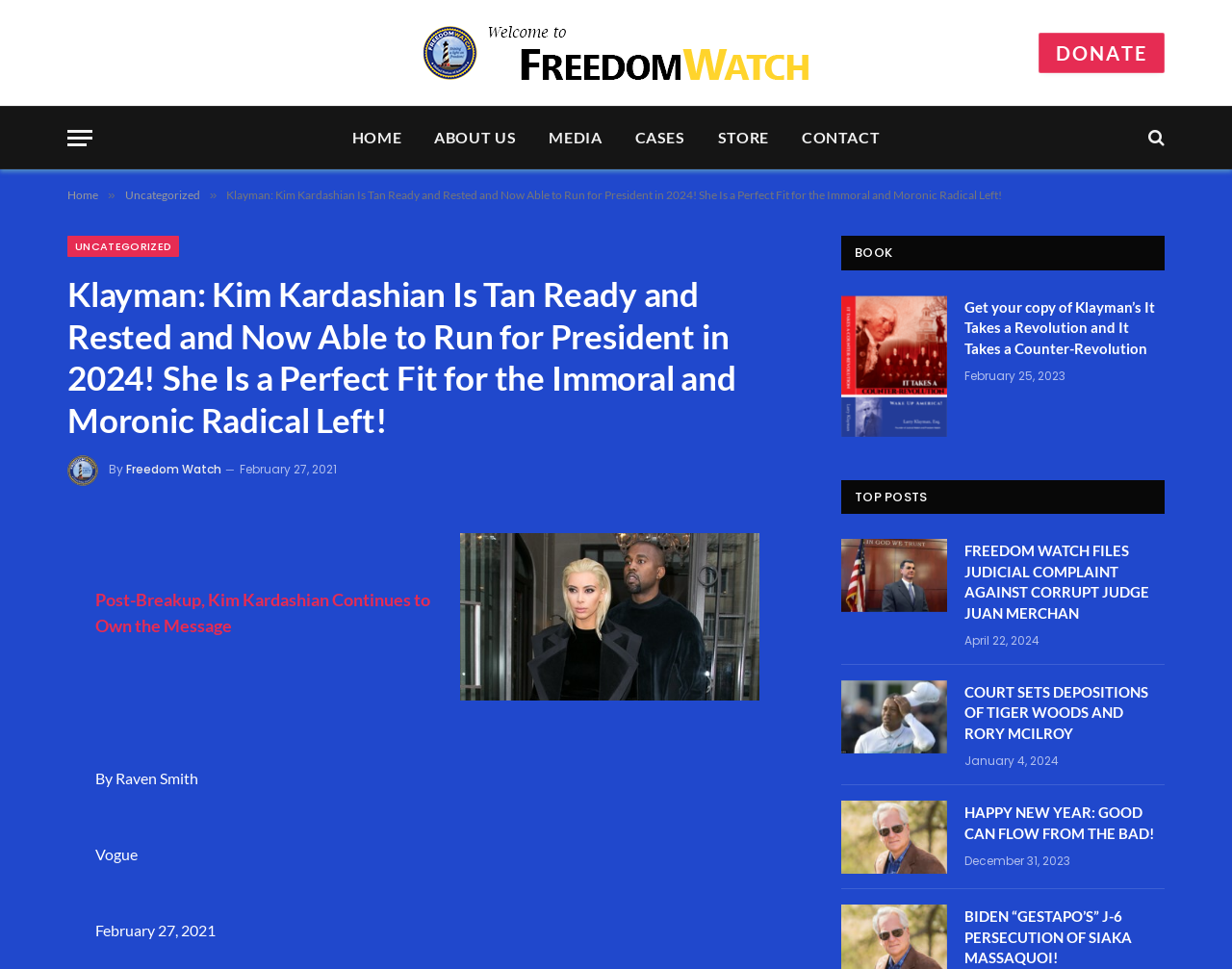Provide the bounding box coordinates of the HTML element described by the text: "Media". The coordinates should be in the format [left, top, right, bottom] with values between 0 and 1.

[0.432, 0.11, 0.502, 0.174]